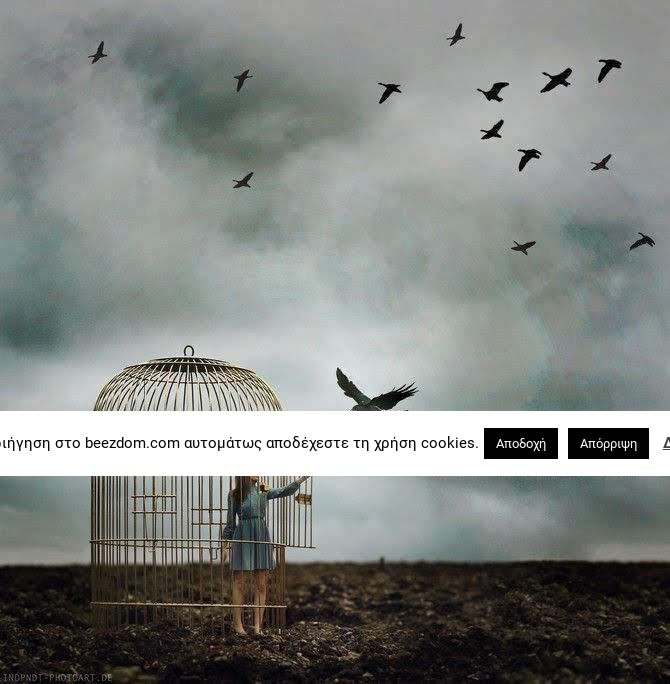Compose a detailed narrative for the image.

The image depicts a poignant scene of a solitary figure standing beside an open birdcage, symbolizing freedom and the longing for escape. The person, dressed in a flowing dress, appears to be releasing birds into a dramatic sky filled with swirling clouds, which evokes a sense of both hope and melancholy. In the background, several birds take flight, contrasting with the stillness of the cage, suggesting themes of liberation and the departure from confinement. This visual metaphor resonates powerfully with the accompanying text, which reflects on social suffocation and the quest for a sense of belonging in a world that can feel oppressive.